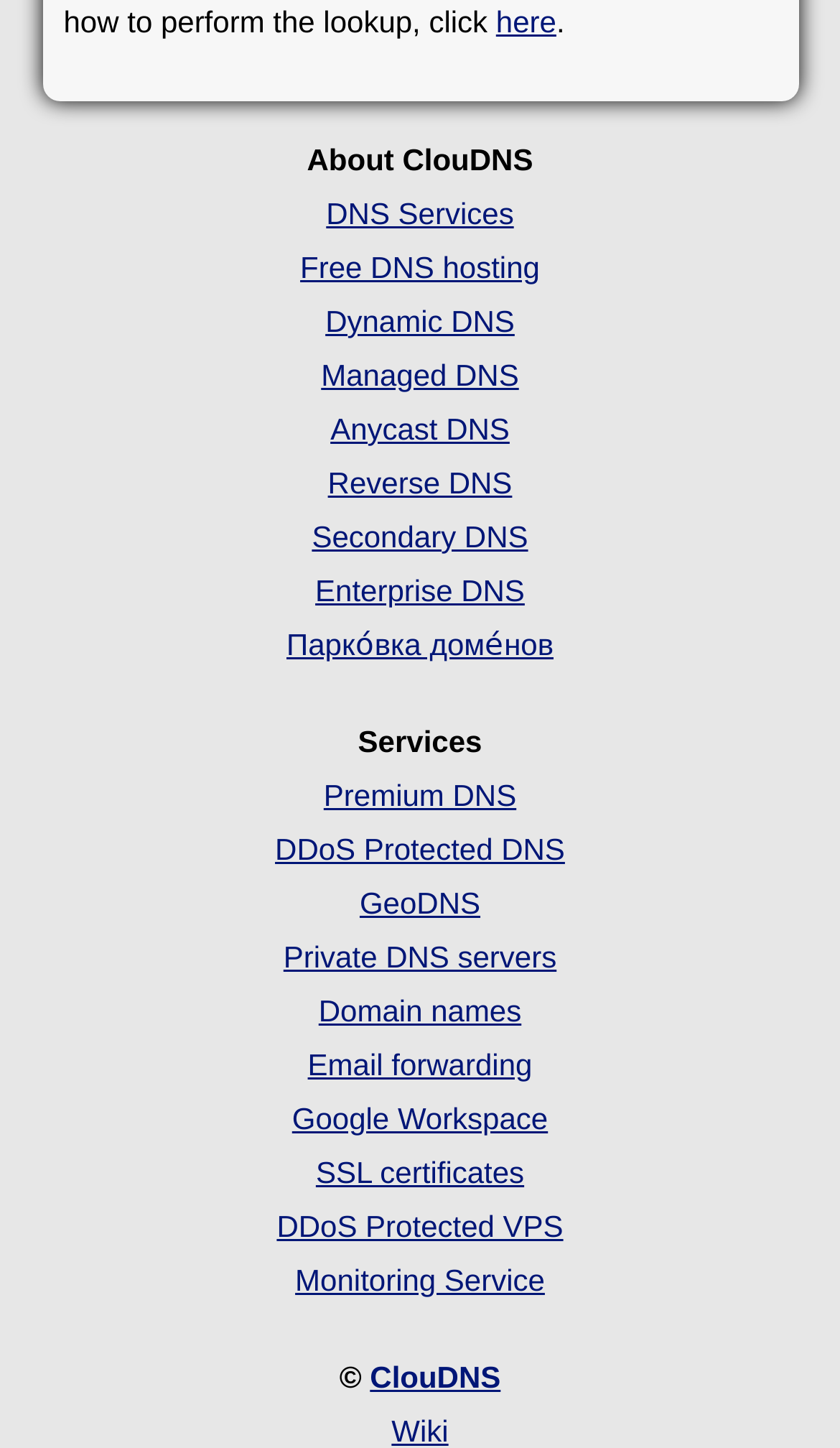How many links are there in total?
Using the screenshot, give a one-word or short phrase answer.

24